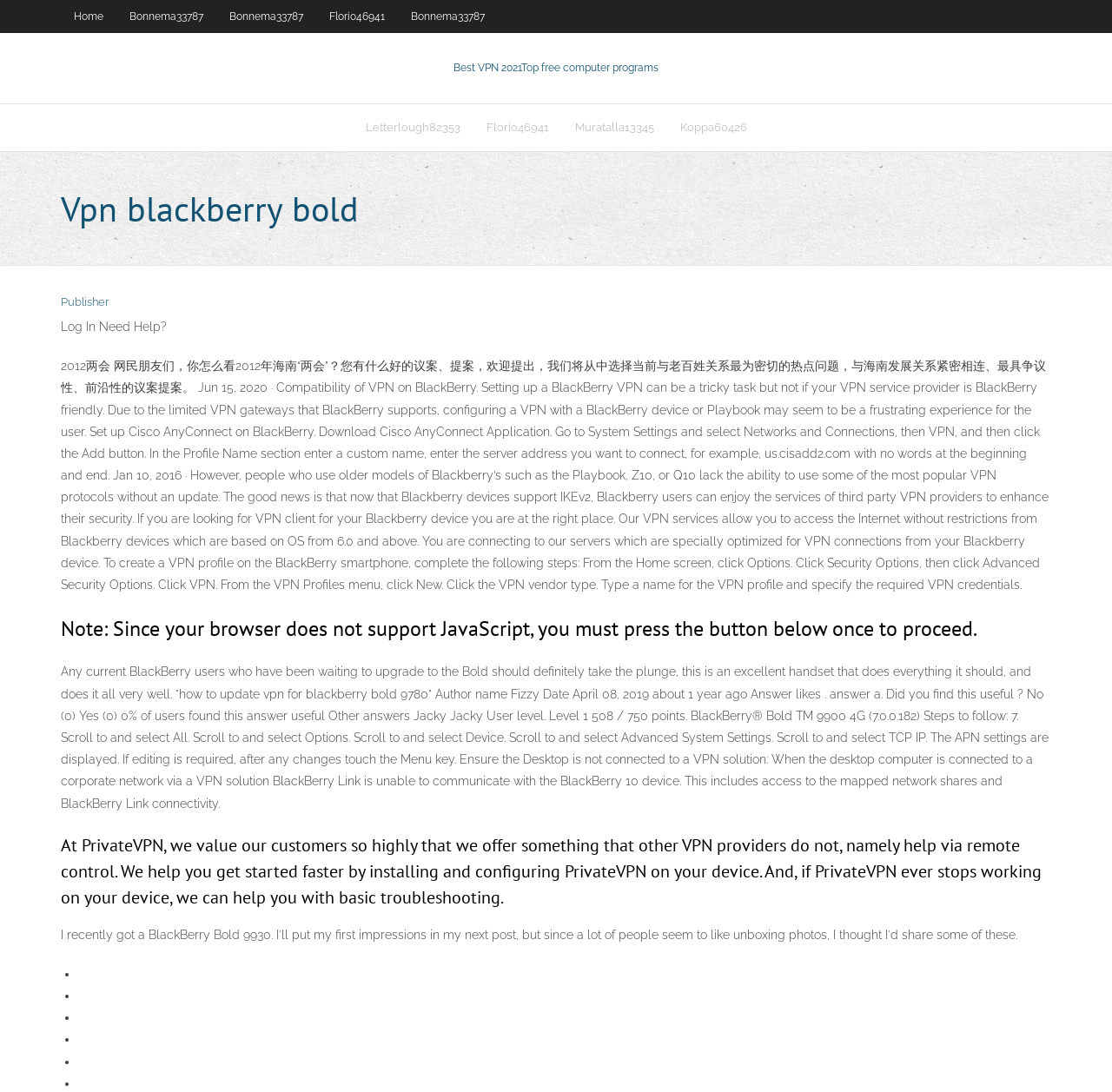Answer the following query with a single word or phrase:
What is the benefit of using PrivateVPN?

Remote control help